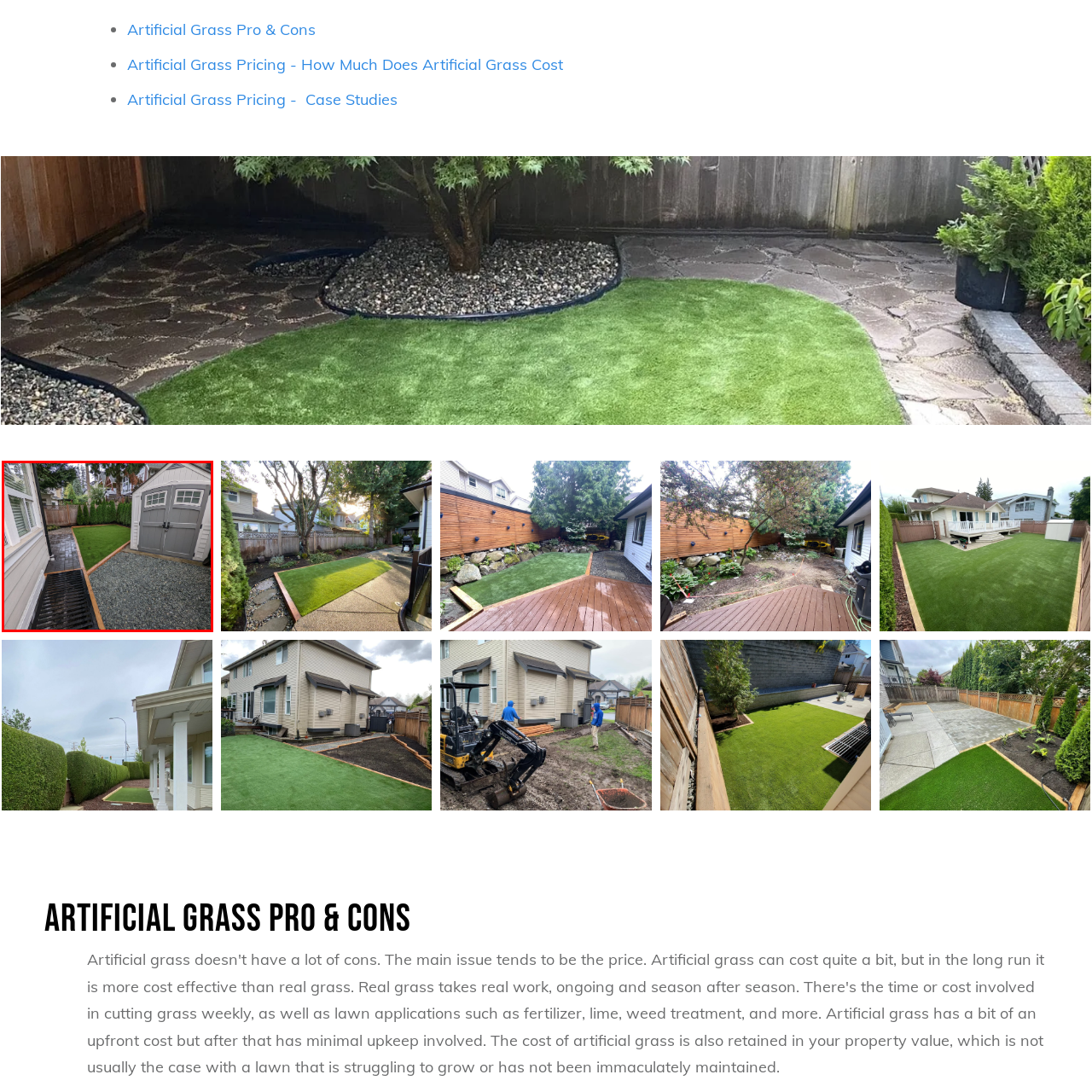What is the function of the row of hedges?
Examine the image outlined by the red bounding box and answer the question with as much detail as possible.

The row of tall, lush green hedges in the background is described as creating a 'sense of privacy', which implies that they serve as a barrier to separate the outdoor space from the surrounding area and provide a sense of seclusion.